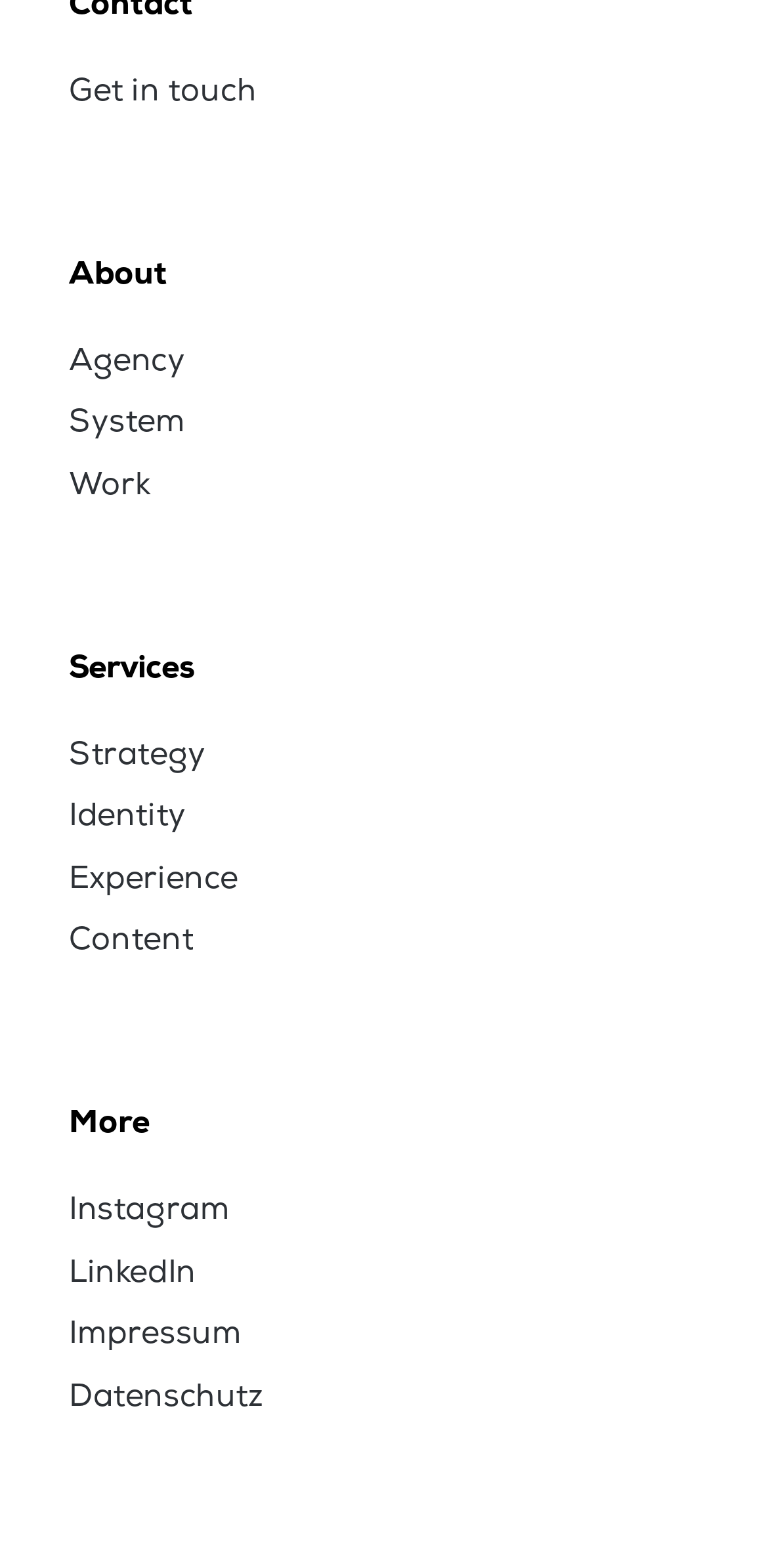Use a single word or phrase to answer the question:
How many links are under 'About'?

4